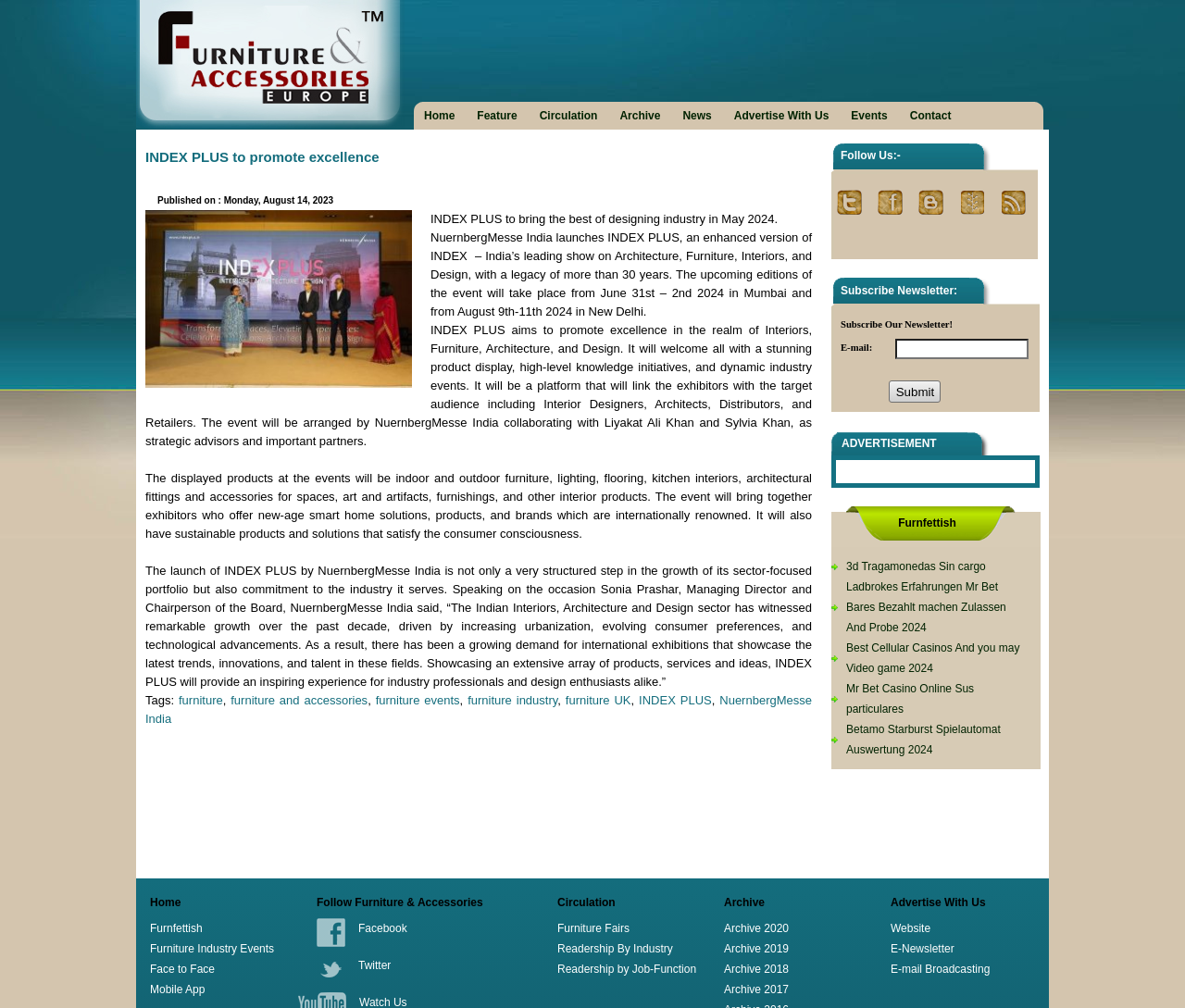Can you find the bounding box coordinates for the UI element given this description: "Contact"? Provide the coordinates as four float numbers between 0 and 1: [left, top, right, bottom].

[0.759, 0.099, 0.811, 0.129]